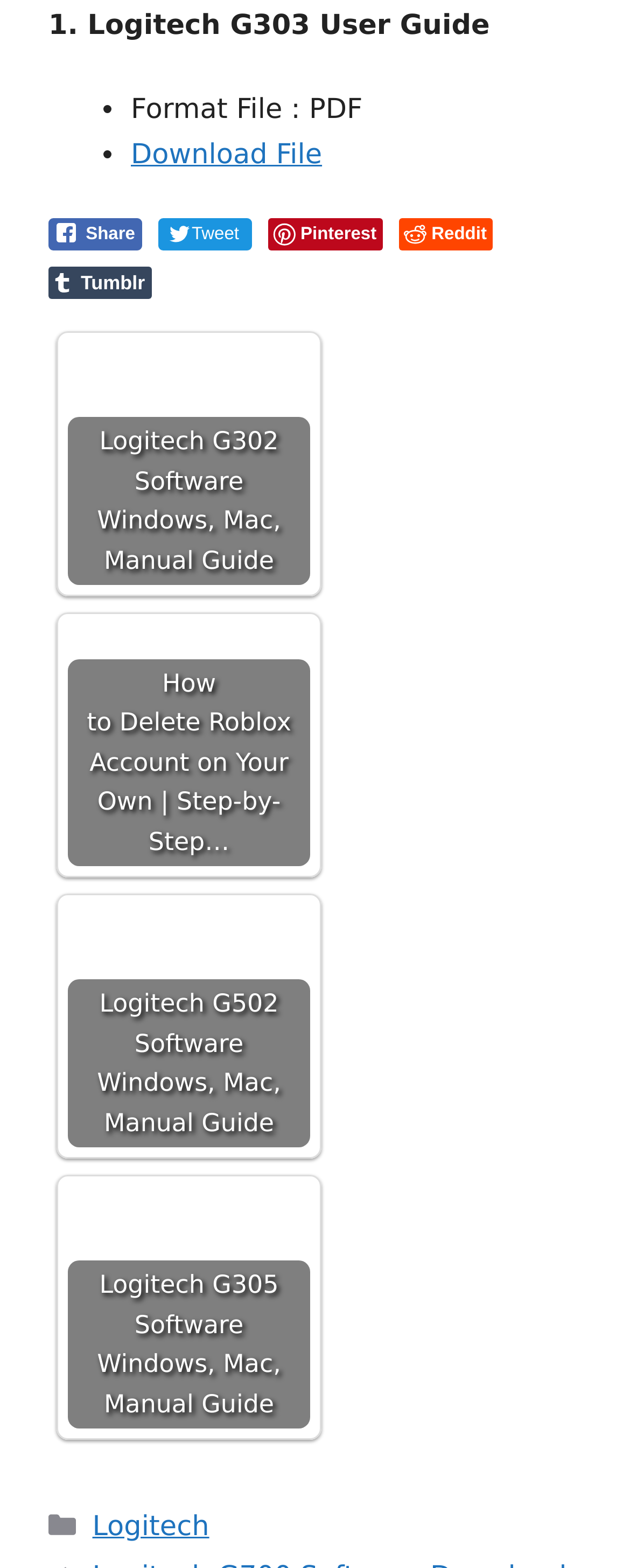Identify the bounding box coordinates for the UI element described as: "to LED / LD Site".

None